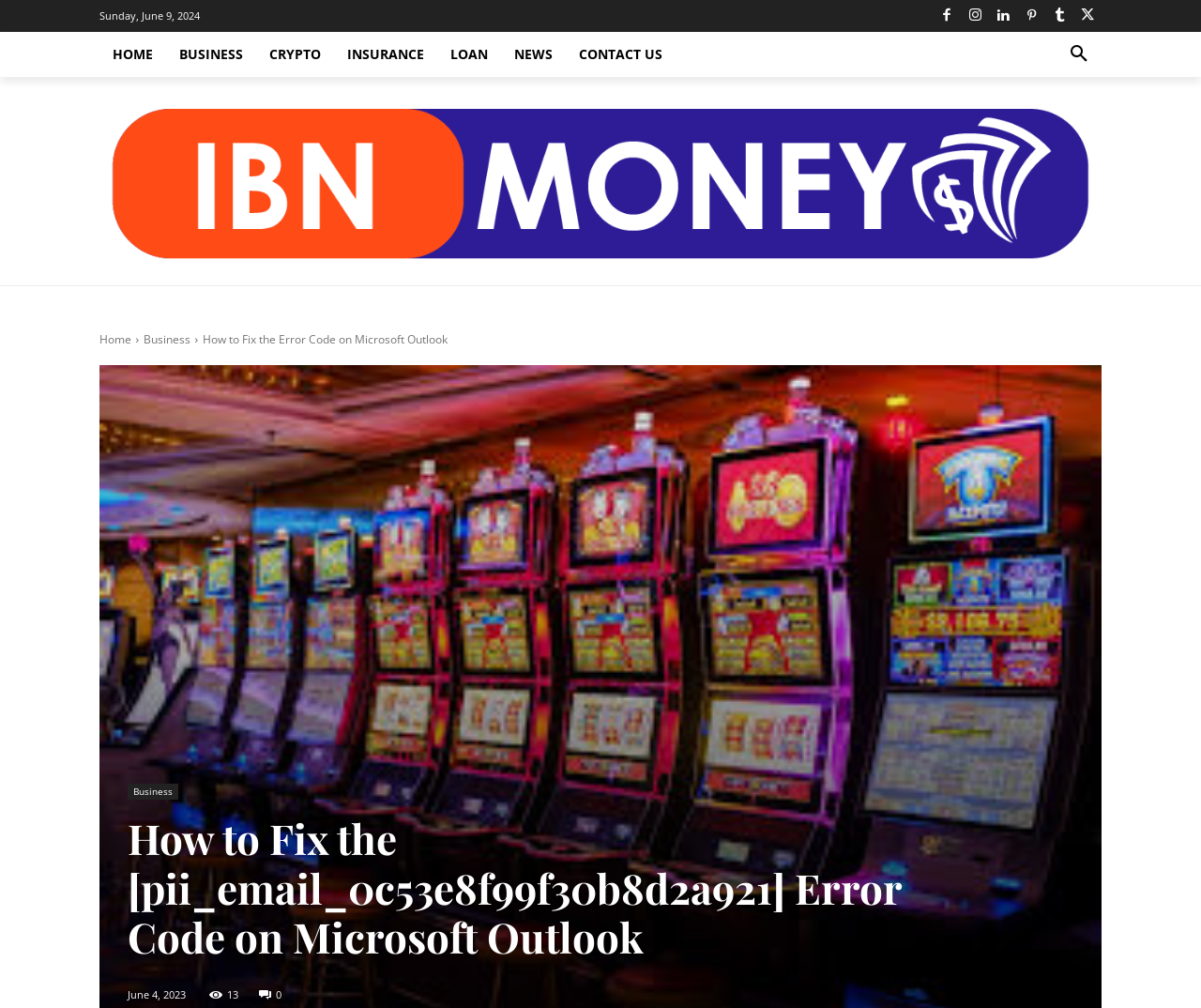Determine the primary headline of the webpage.

How to Fix the [pii_email_0c53e8f99f30b8d2a921] Error Code on Microsoft Outlook